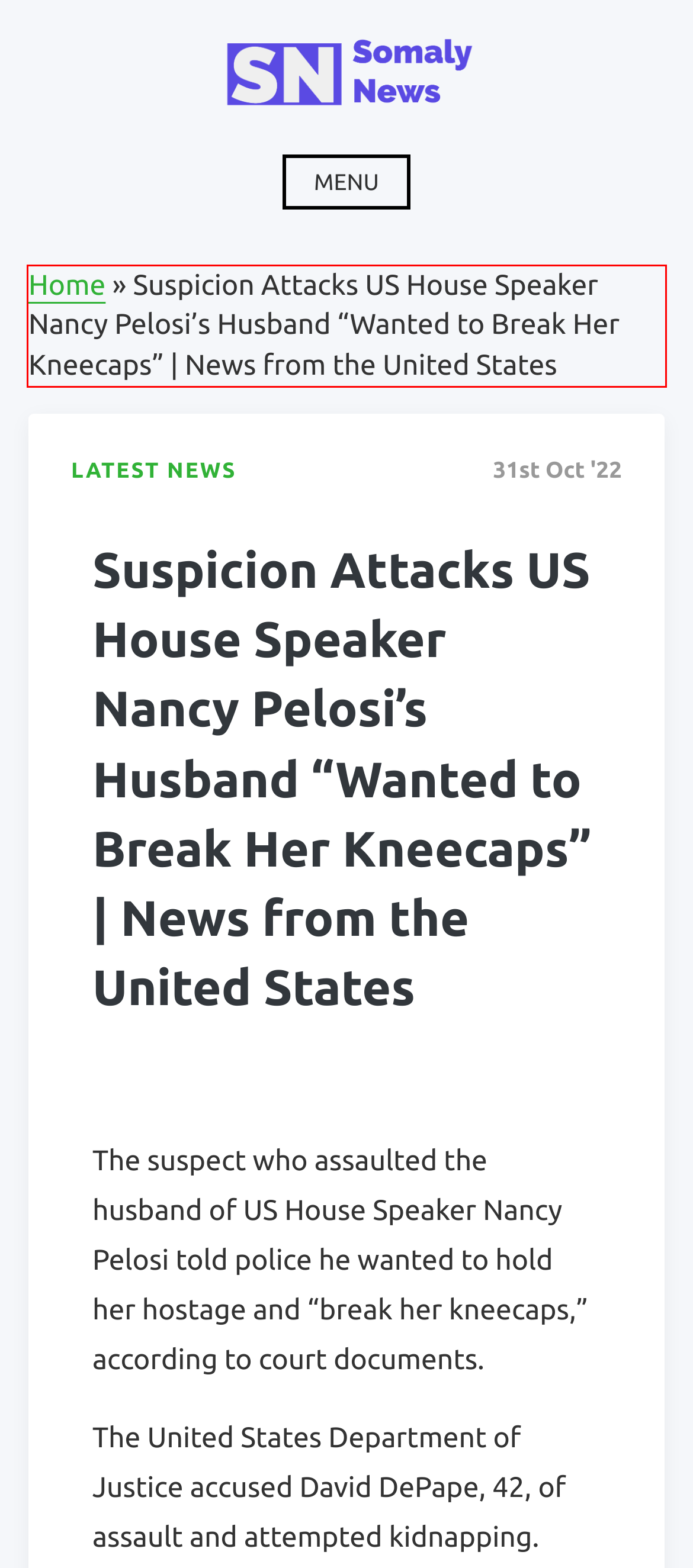Within the screenshot of a webpage, identify the red bounding box and perform OCR to capture the text content it contains.

Home » Suspicion Attacks US House Speaker Nancy Pelosi’s Husband “Wanted to Break Her Kneecaps” | News from the United States